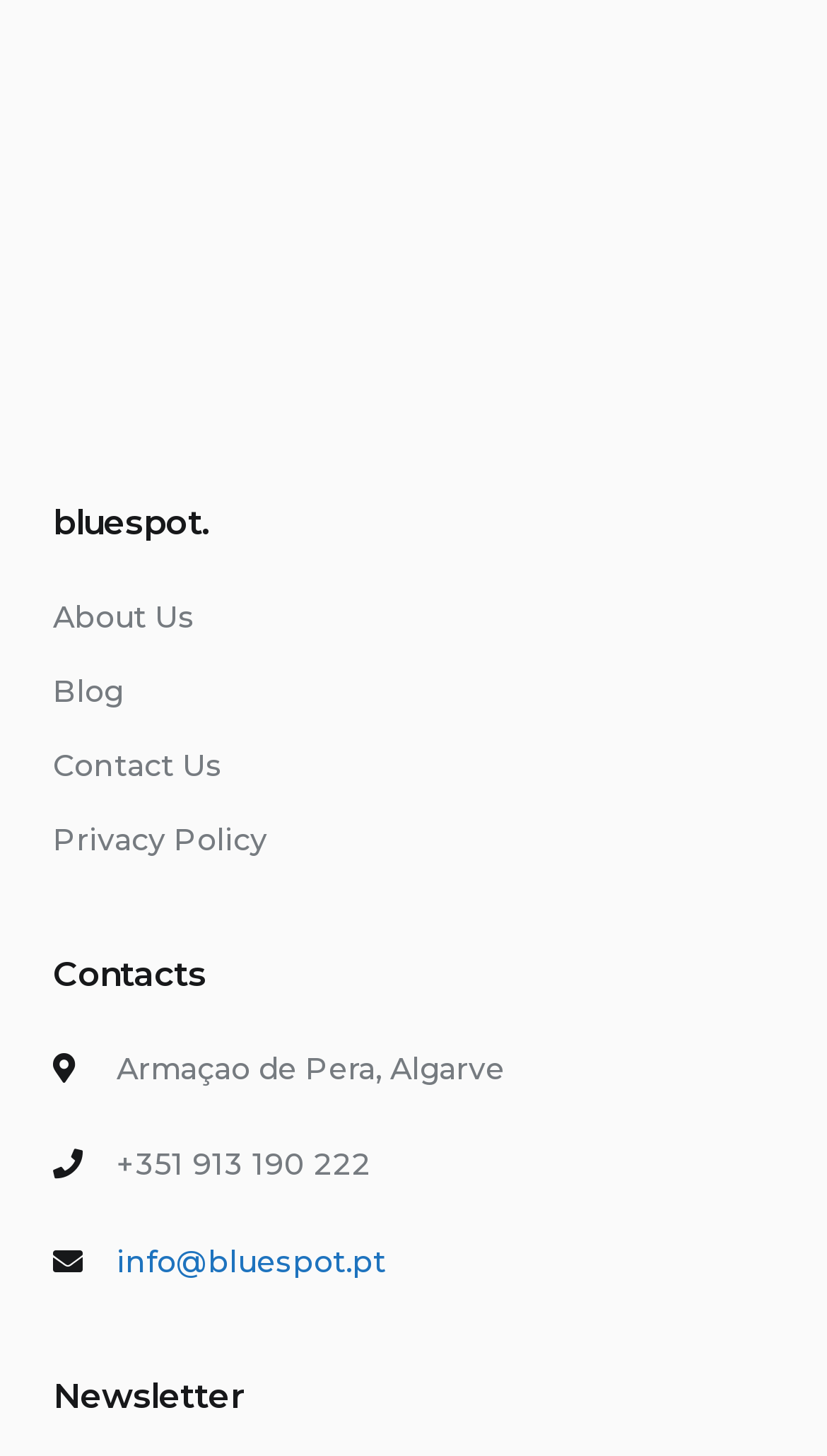What is the company's location? Analyze the screenshot and reply with just one word or a short phrase.

Armaçao de Pera, Algarve